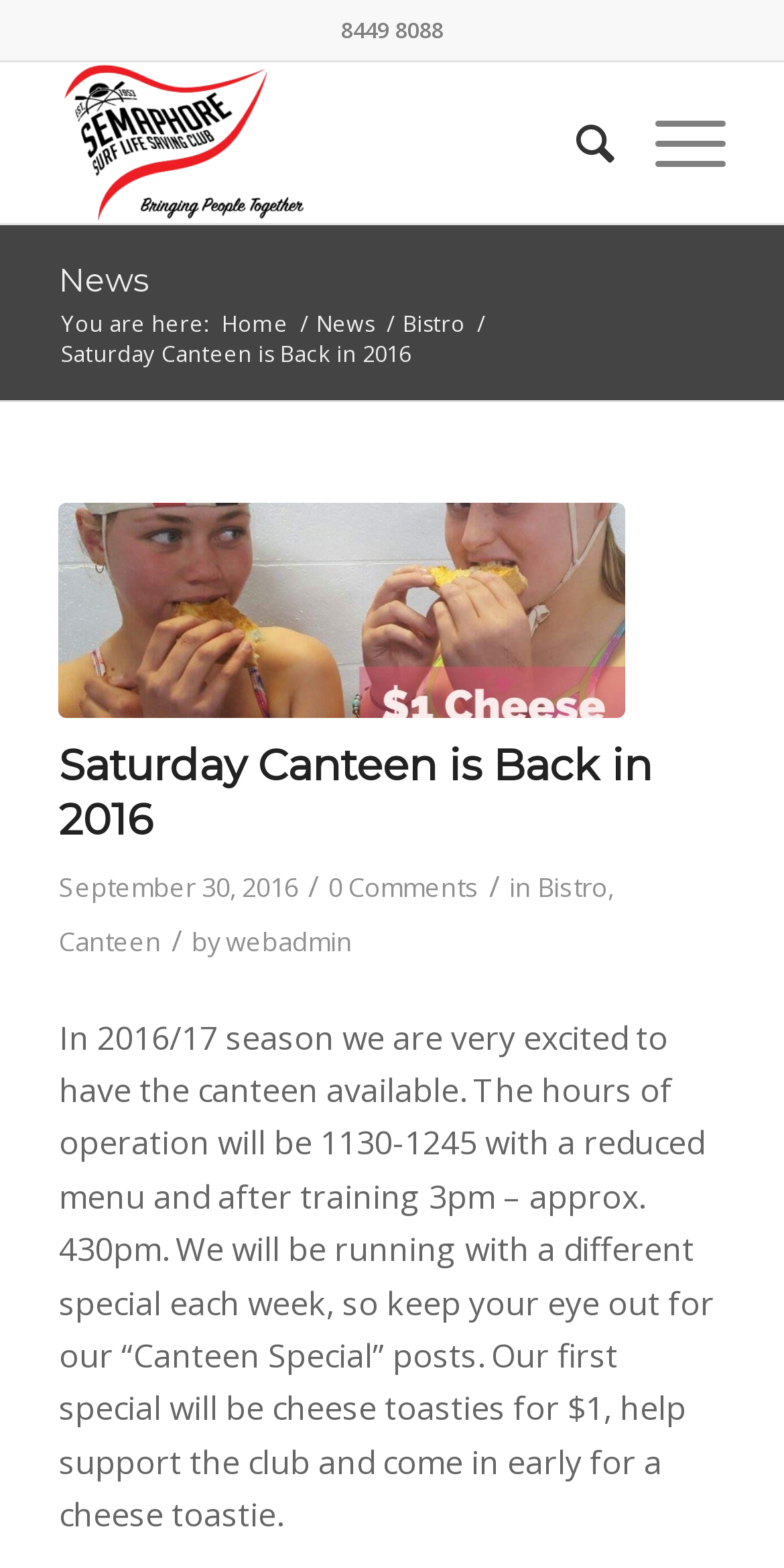Calculate the bounding box coordinates of the UI element given the description: "News".

[0.075, 0.167, 0.188, 0.191]